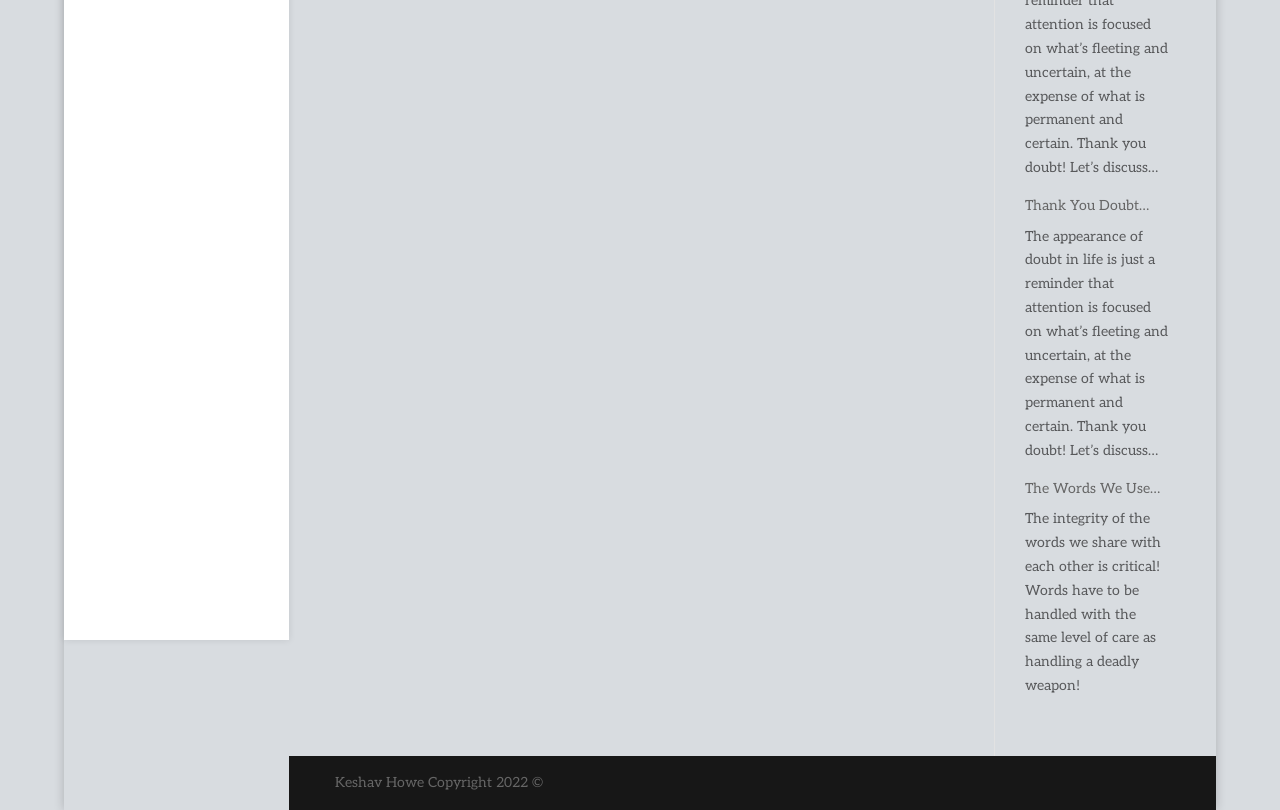Identify the bounding box of the HTML element described as: "The Words We Use…".

[0.801, 0.592, 0.907, 0.613]